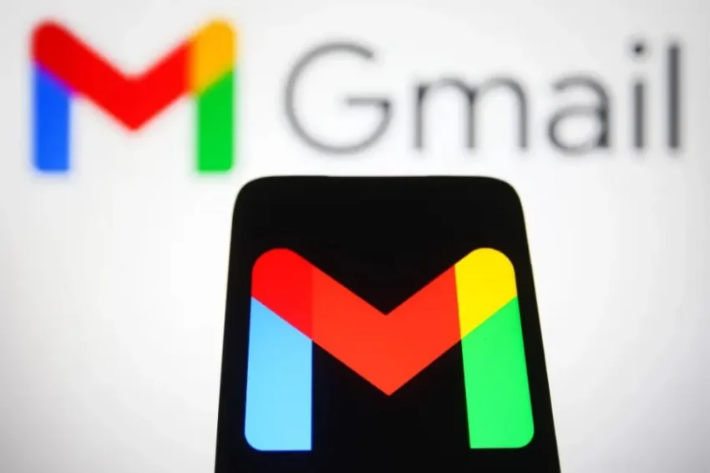What is the primary purpose of Gmail?
Based on the visual details in the image, please answer the question thoroughly.

The caption emphasizes the significance of Gmail as a widely used email service, particularly highlighted in the context of business growth strategies. This implies that the primary purpose of Gmail is for email communication, which is increasingly utilized for marketing and outreach efforts in today's competitive online marketplace.